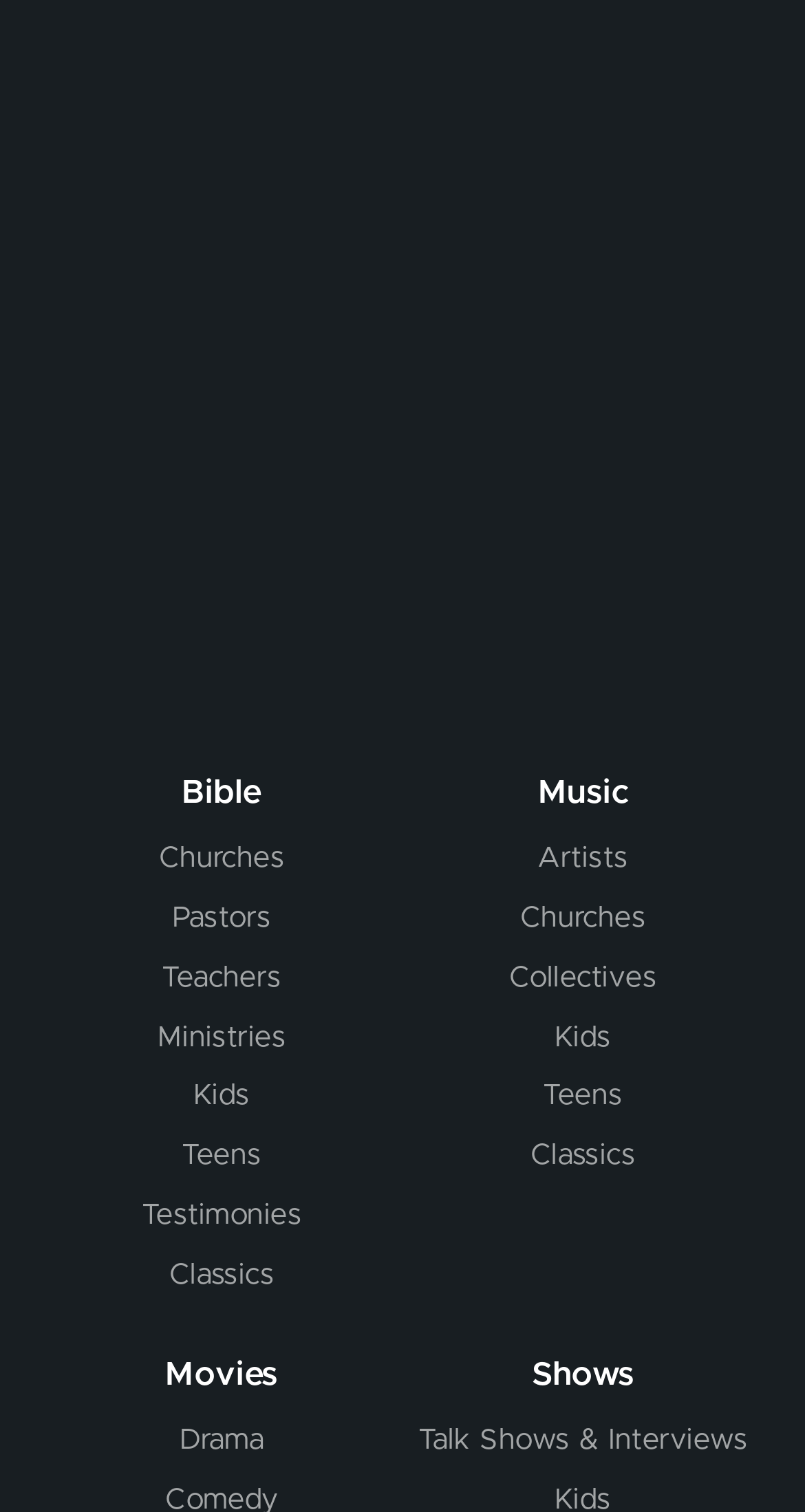Highlight the bounding box coordinates of the region I should click on to meet the following instruction: "Learn from Teachers".

[0.201, 0.637, 0.35, 0.656]